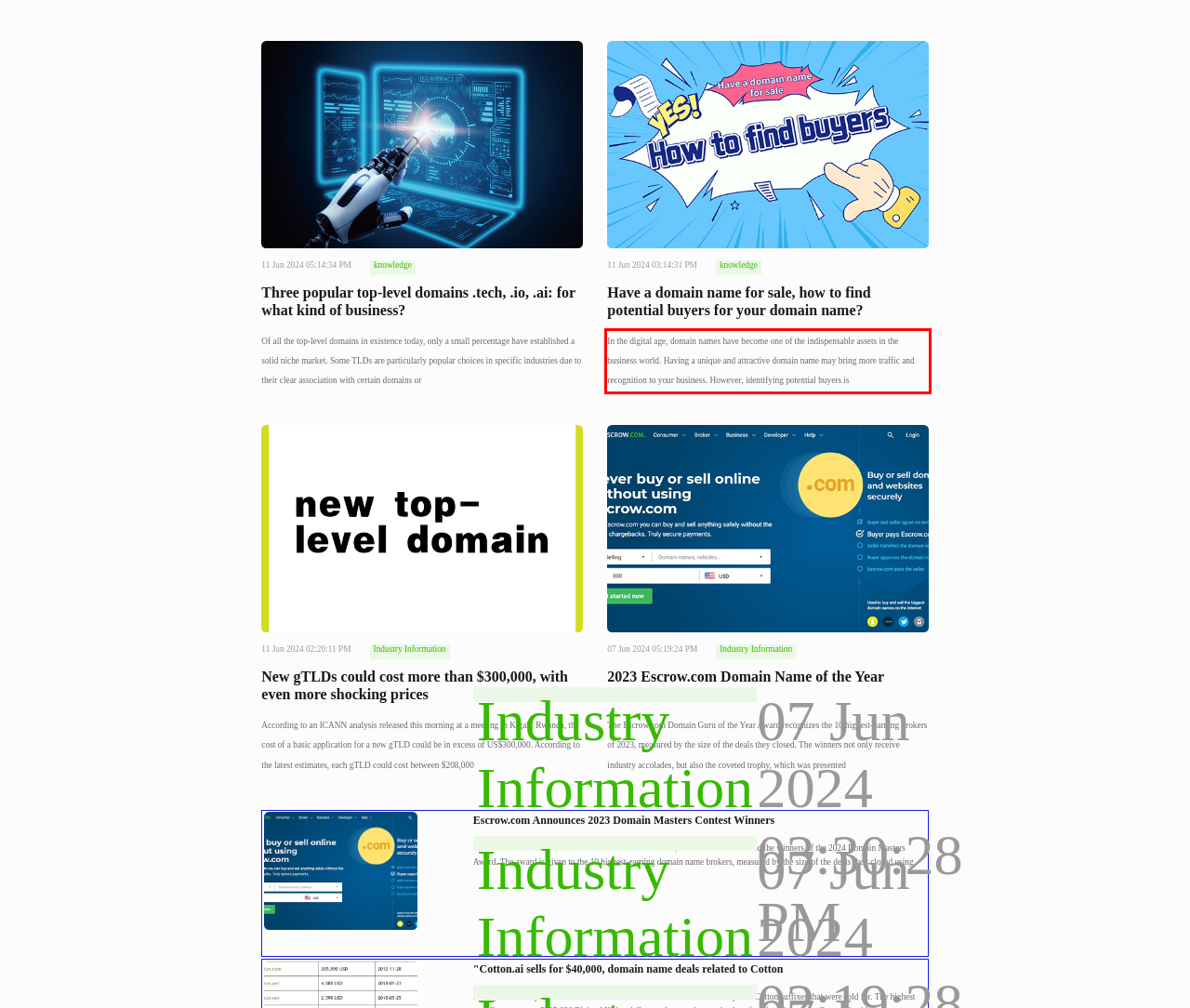Analyze the screenshot of the webpage that features a red bounding box and recognize the text content enclosed within this red bounding box.

In the digital age, domain names have become one of the indispensable assets in the business world. Having a unique and attractive domain name may bring more traffic and recognition to your business. However, identifying potential buyers is